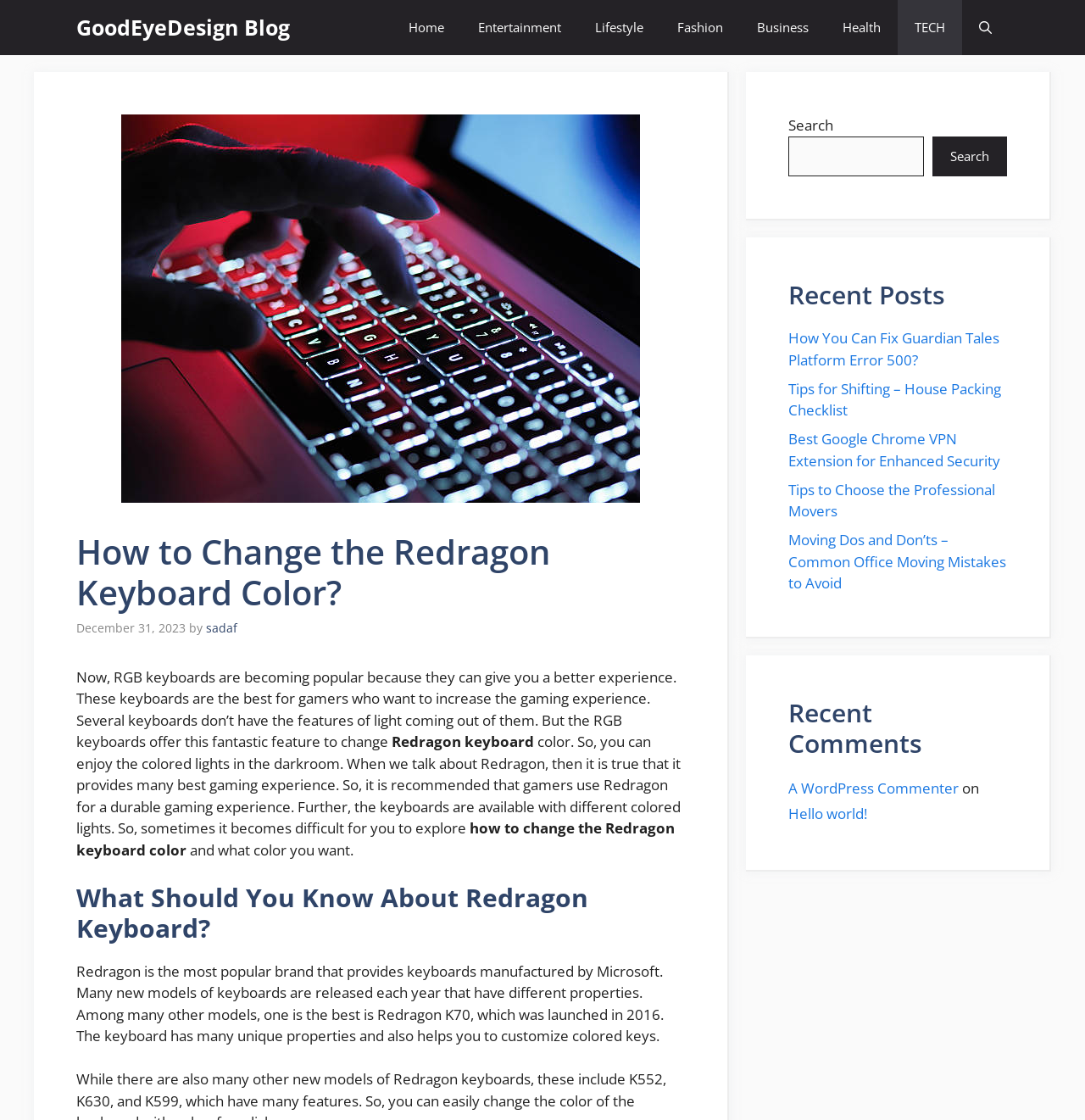What is the purpose of RGB keyboards?
Using the visual information, respond with a single word or phrase.

Better gaming experience